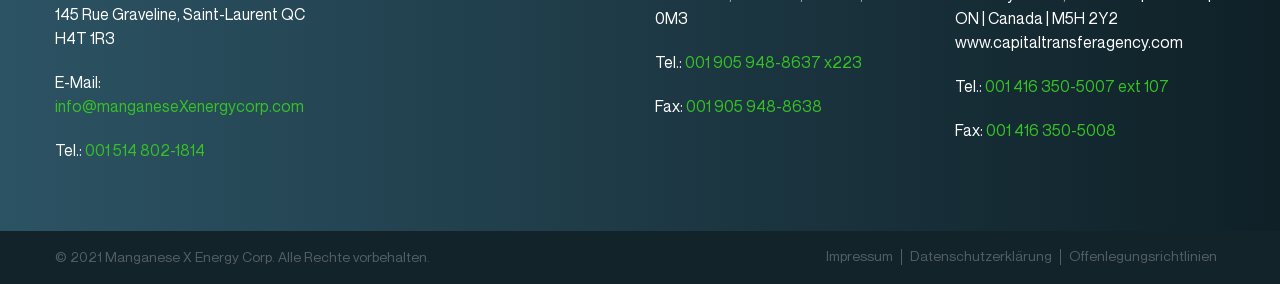How many phone numbers are listed on the page?
Based on the image, answer the question with as much detail as possible.

I counted the number of link elements that contain phone numbers, and found three: '001 514 802-1814', '001 905 948-8637 x223', and '001 416 350-5007 ext 107'.